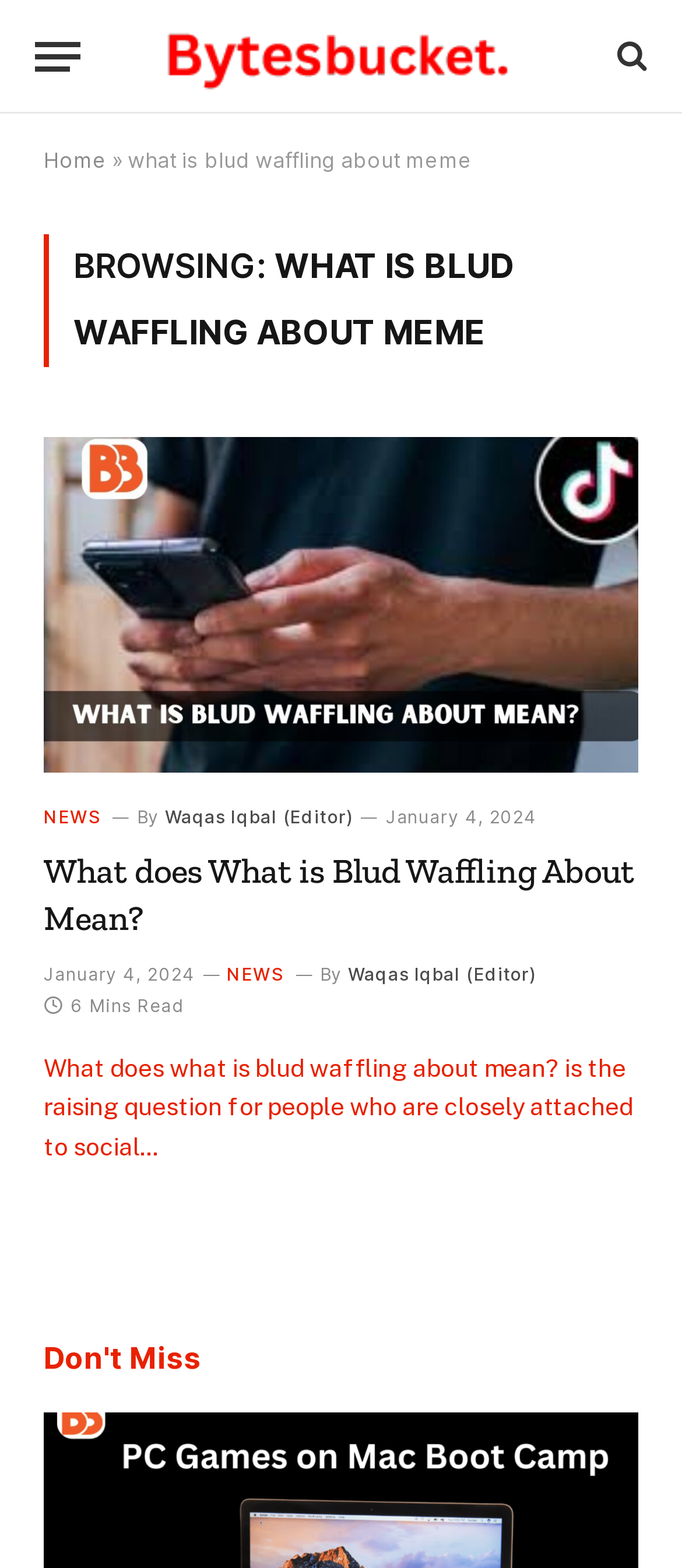What is the name of the website?
Use the information from the screenshot to give a comprehensive response to the question.

The name of the website can be found in the top-left corner of the webpage, where it is written as 'BytesBucket' in a link format.